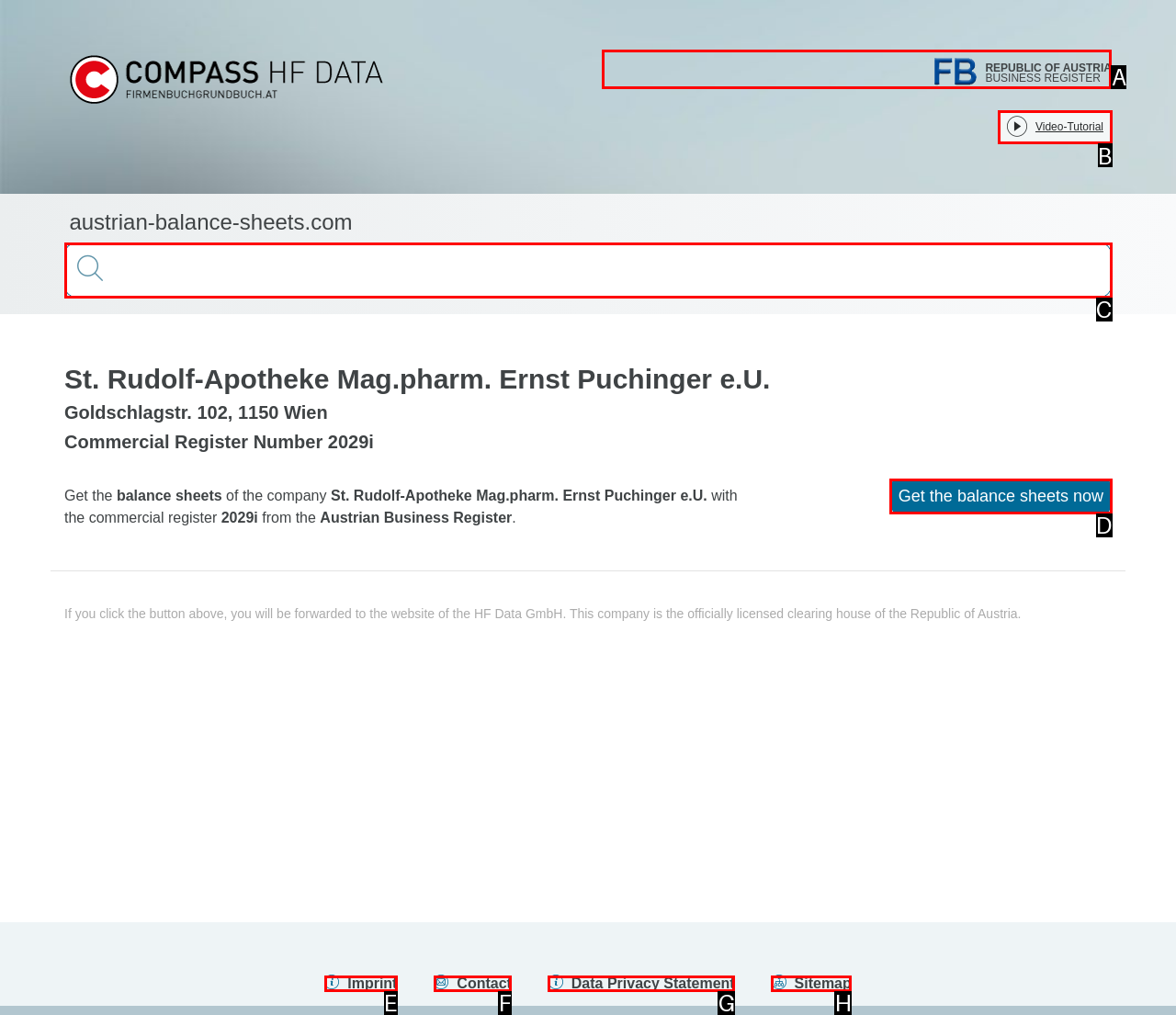Tell me which letter corresponds to the UI element that should be clicked to fulfill this instruction: Click the link to Business Register REPUBLIC OF AUSTRIA BUSINESS REGISTER
Answer using the letter of the chosen option directly.

A